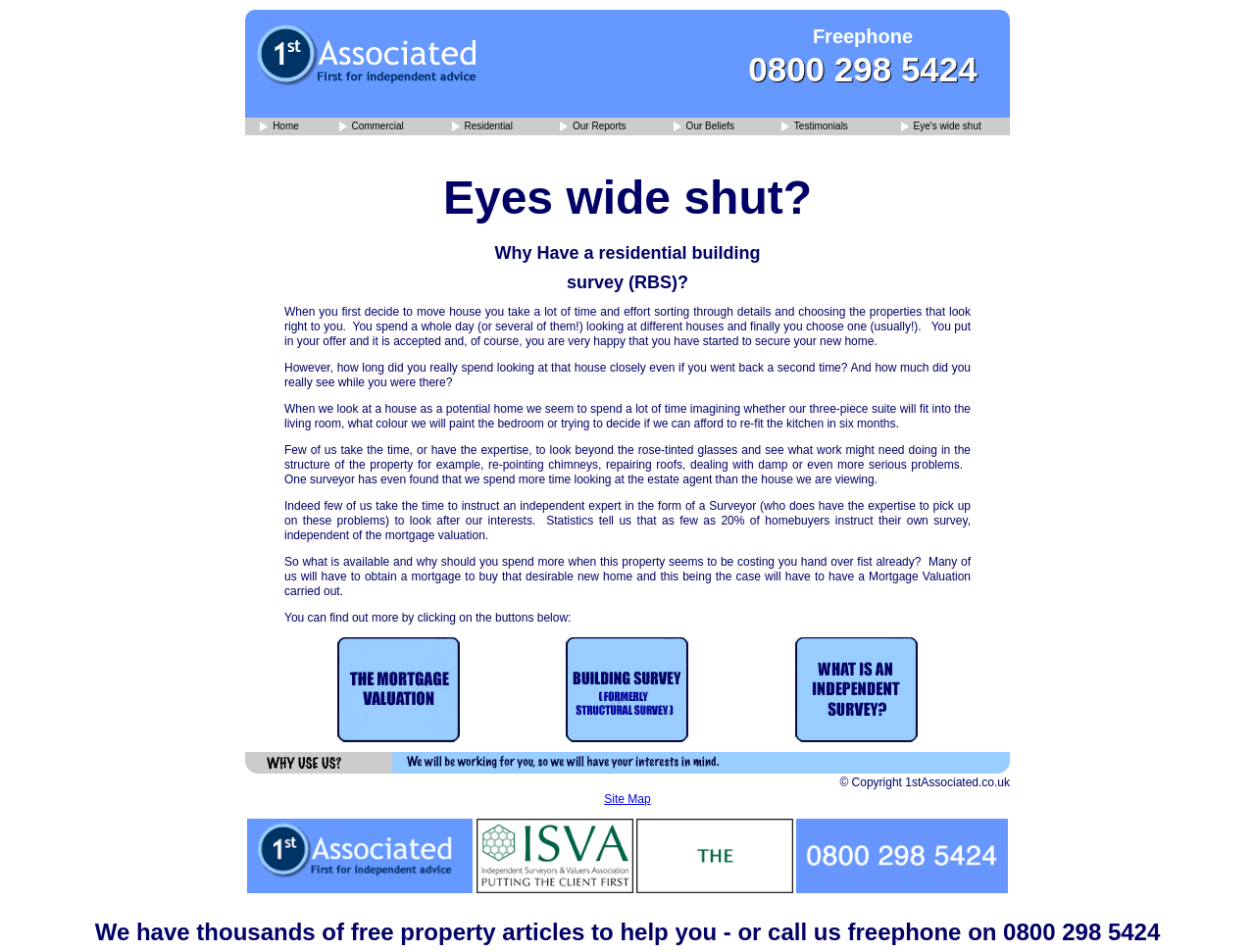Find and specify the bounding box coordinates that correspond to the clickable region for the instruction: "click on the 'Home' link".

[0.206, 0.124, 0.24, 0.142]